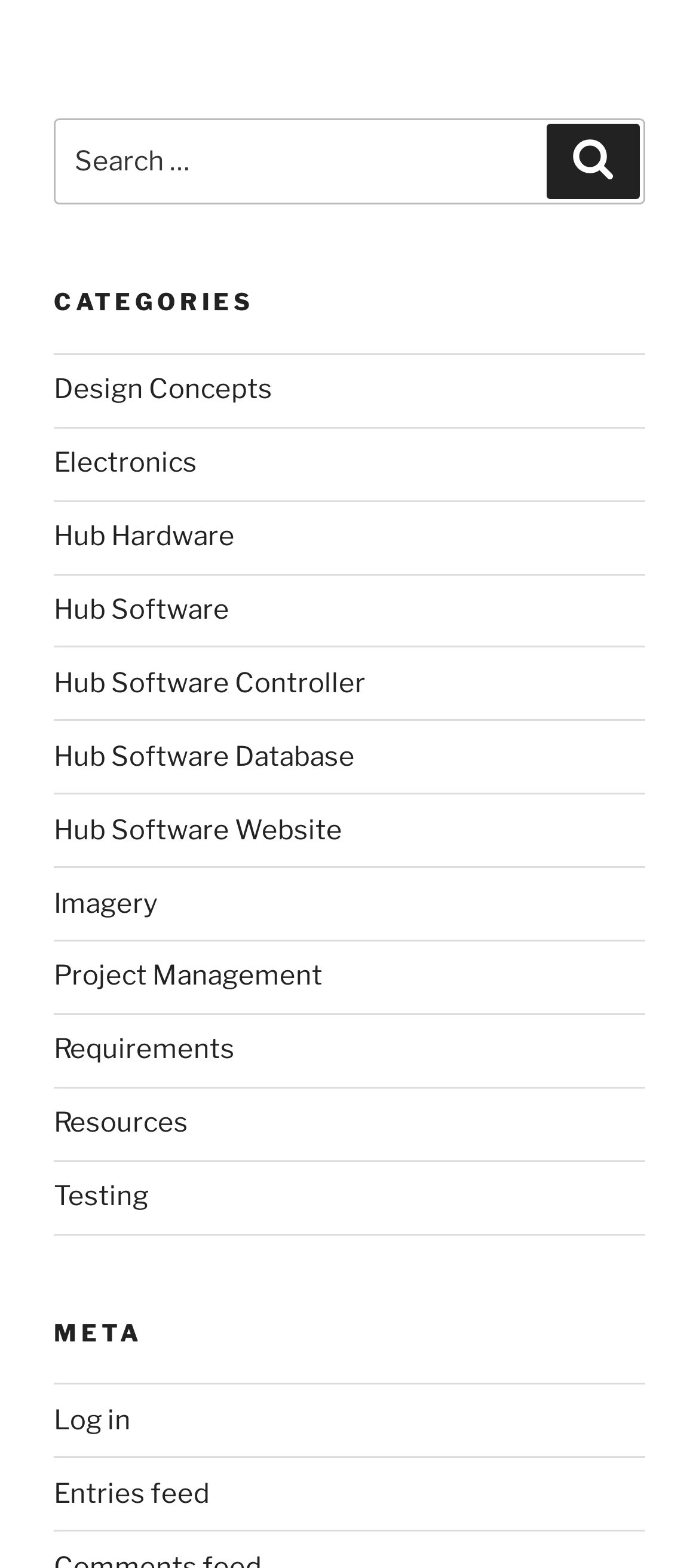Please use the details from the image to answer the following question comprehensively:
What is the purpose of the 'META' section?

The 'META' section is located at the bottom of the webpage, and it contains two links: 'Log in' and 'Entries feed'. This section seems to be related to user authentication and feed management.